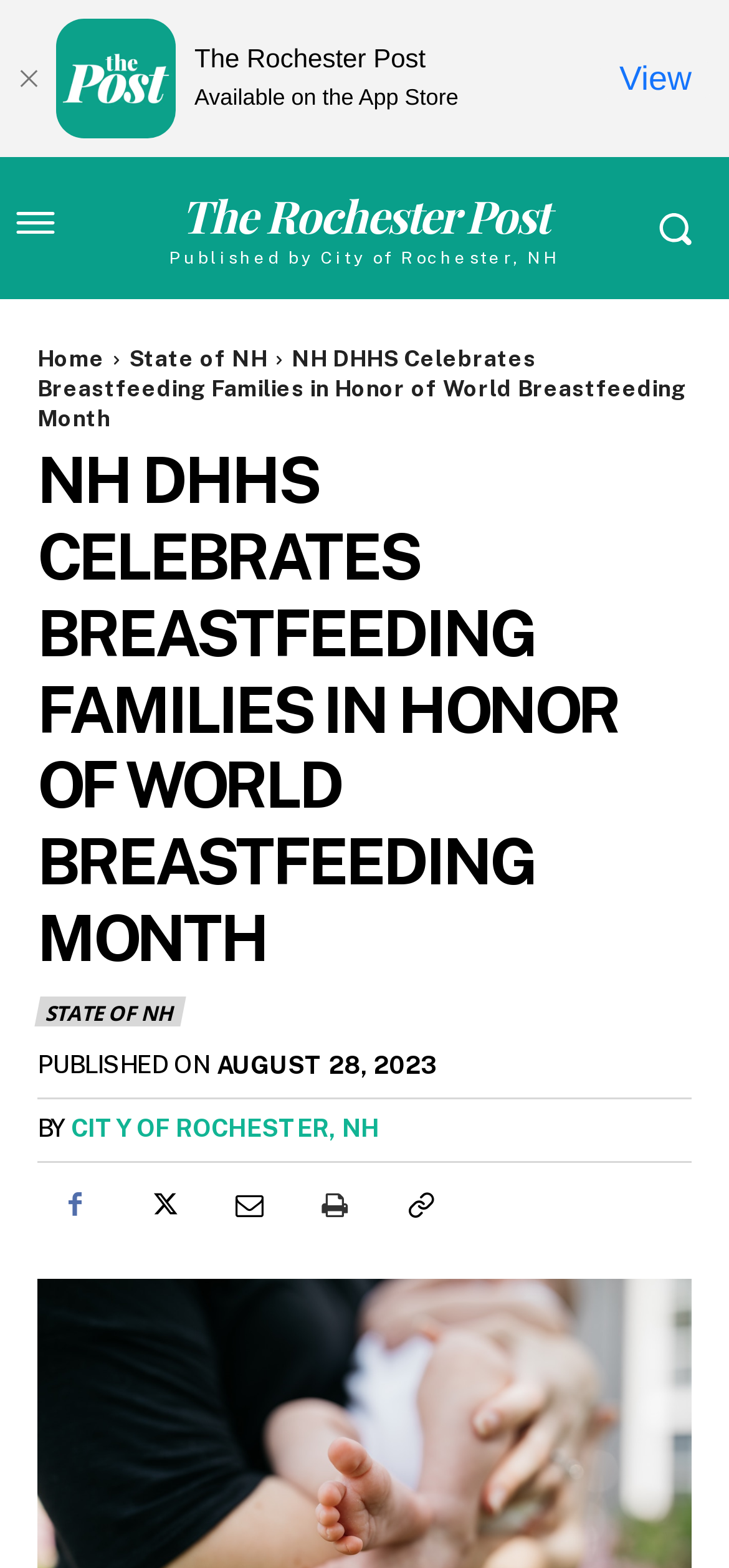Find the bounding box coordinates of the element's region that should be clicked in order to follow the given instruction: "visit the state of NH website". The coordinates should consist of four float numbers between 0 and 1, i.e., [left, top, right, bottom].

[0.177, 0.221, 0.367, 0.238]